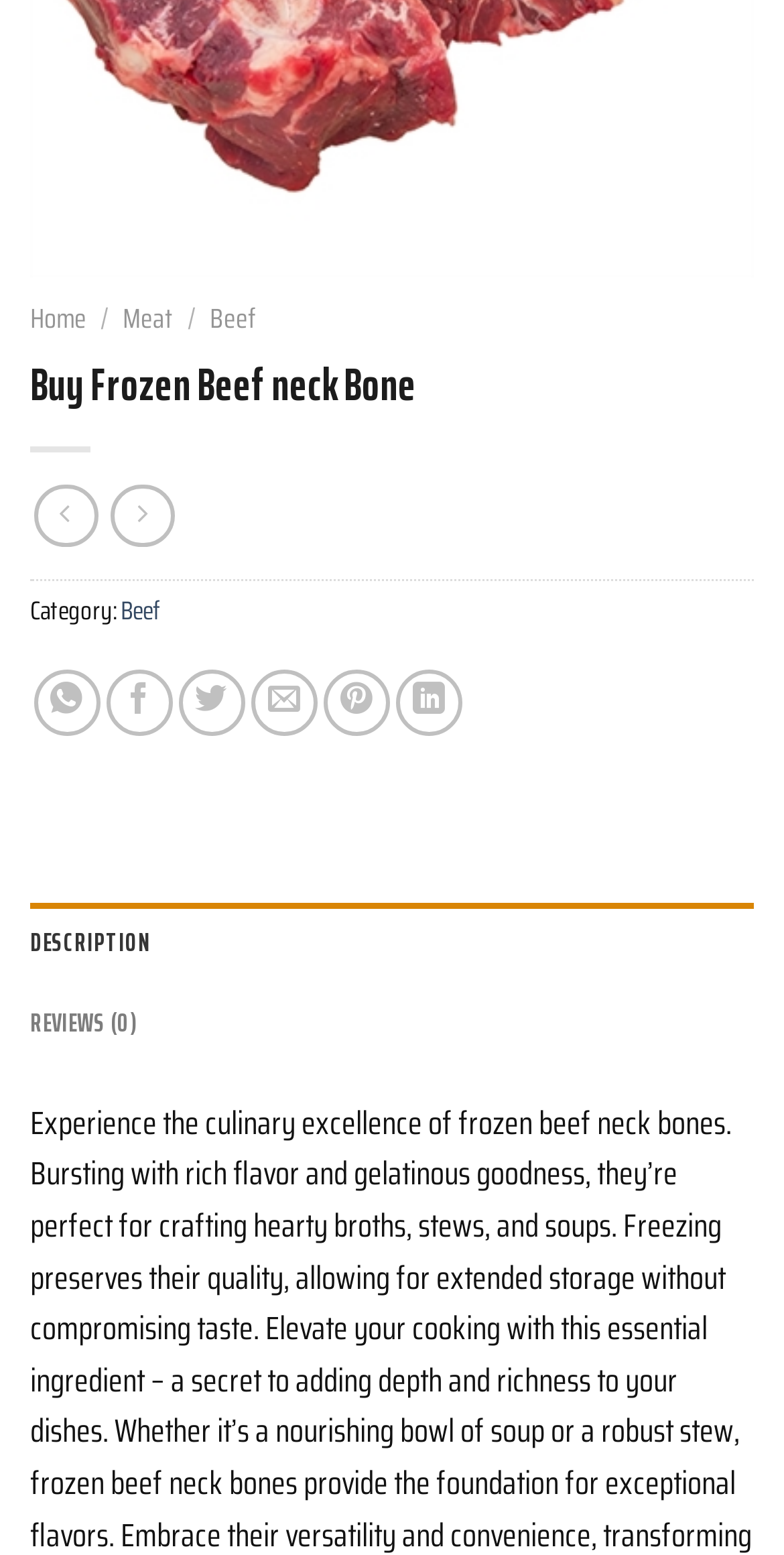Using the format (top-left x, top-left y, bottom-right x, bottom-right y), and given the element description, identify the bounding box coordinates within the screenshot: Beef

[0.267, 0.191, 0.326, 0.219]